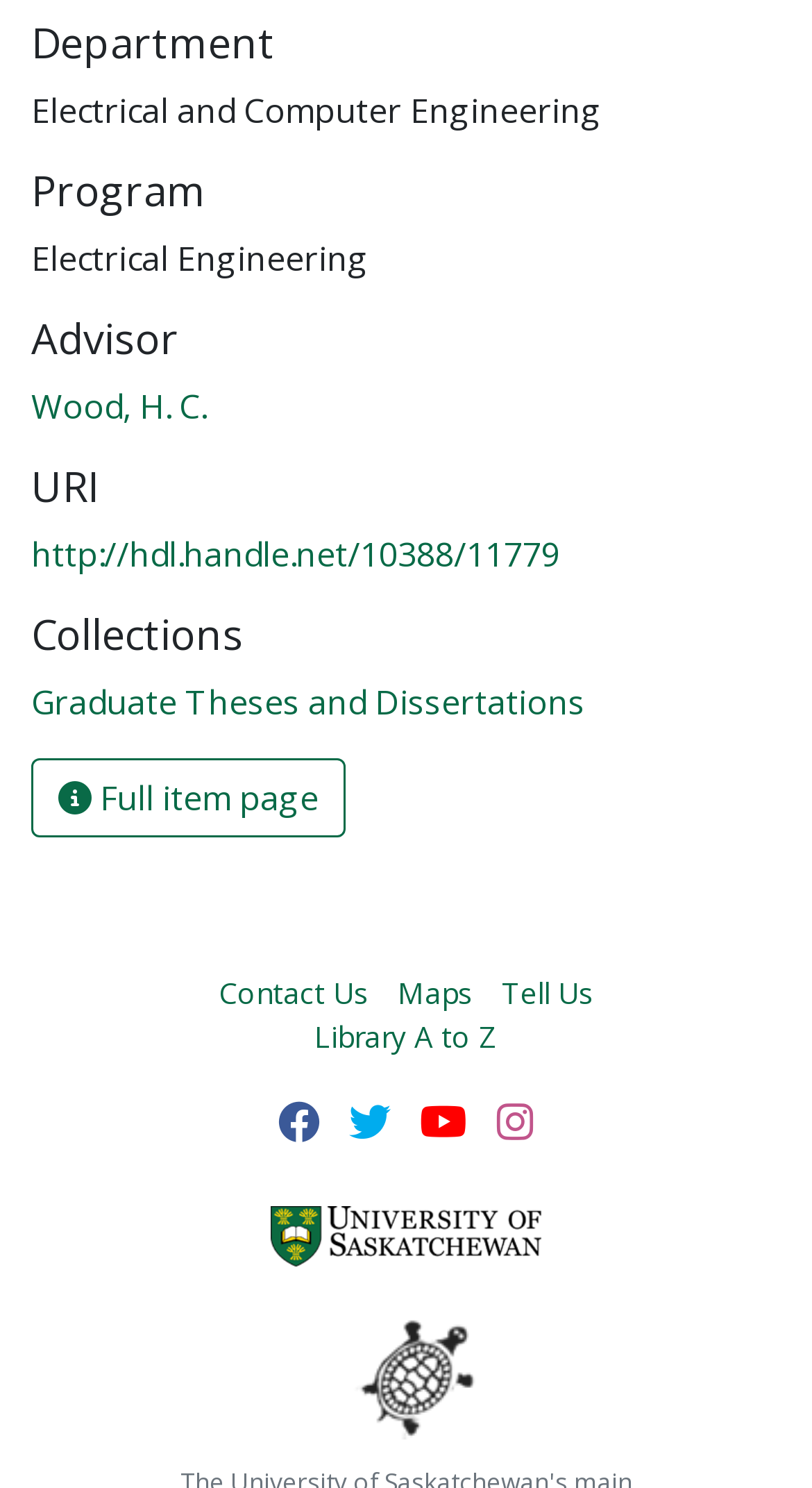Please identify the bounding box coordinates of the element's region that I should click in order to complete the following instruction: "go to home page". The bounding box coordinates consist of four float numbers between 0 and 1, i.e., [left, top, right, bottom].

None